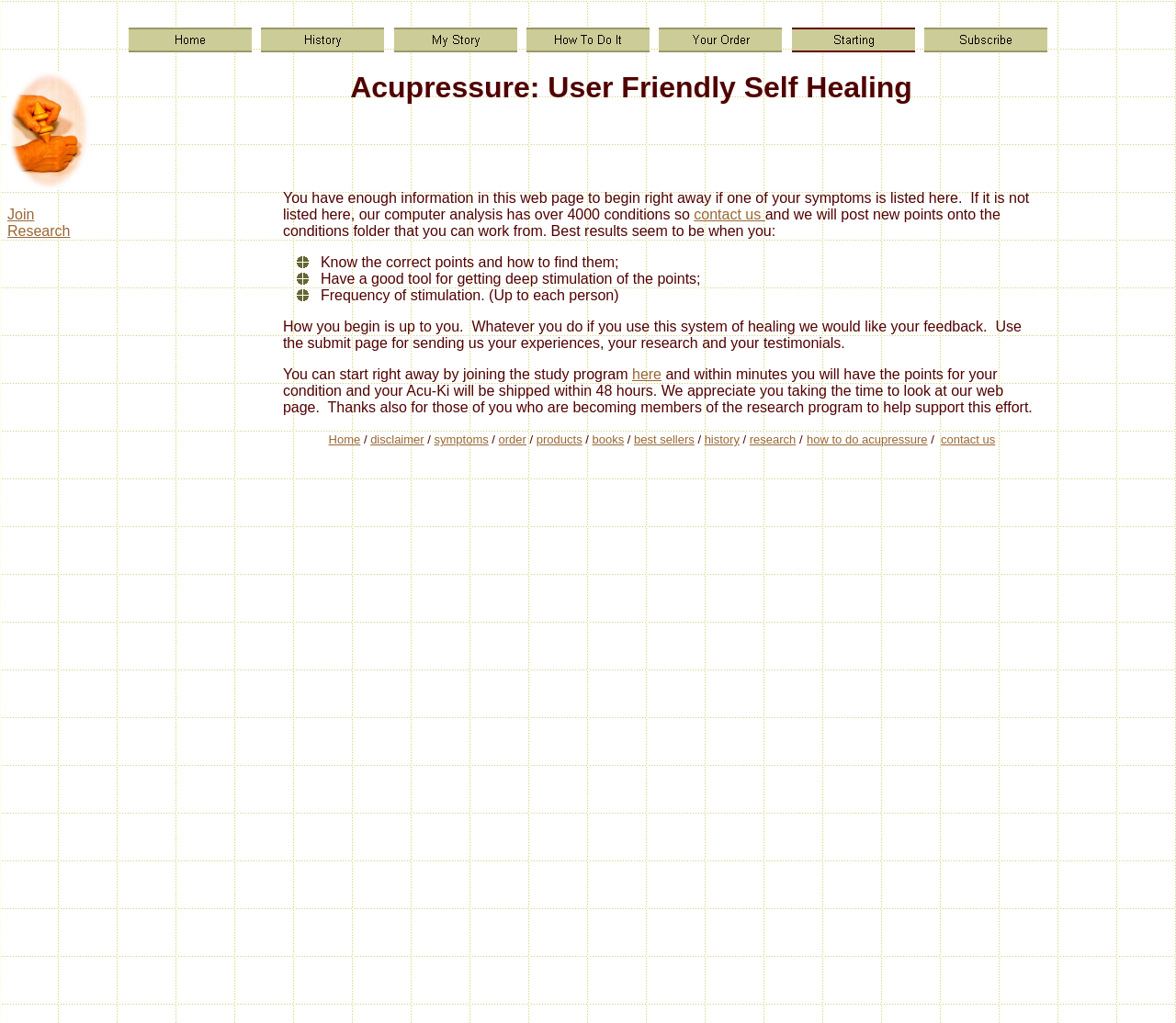Determine the bounding box coordinates of the clickable element to complete this instruction: "Click on the 'Home' link". Provide the coordinates in the format of four float numbers between 0 and 1, [left, top, right, bottom].

[0.107, 0.026, 0.216, 0.042]